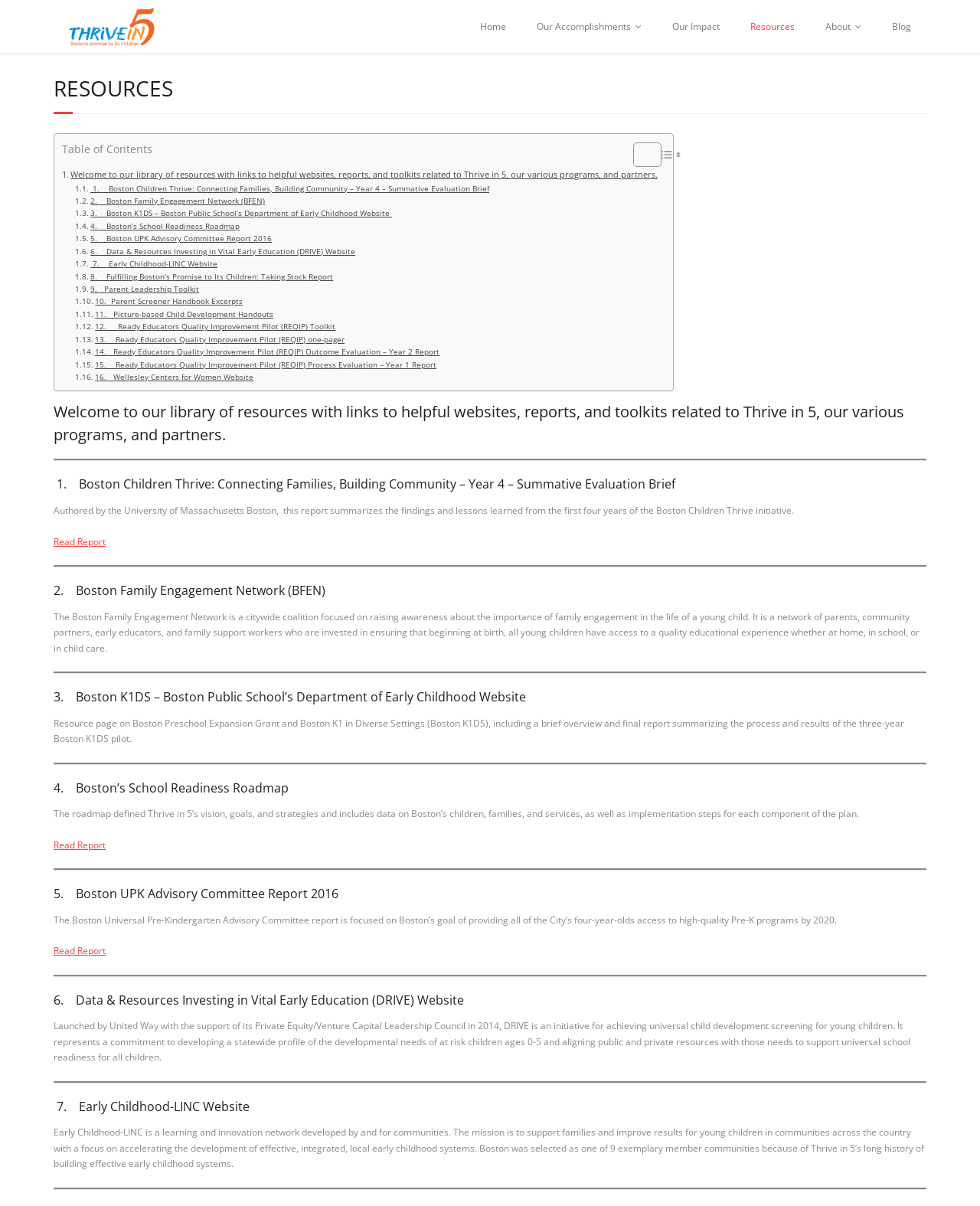Give a concise answer of one word or phrase to the question: 
What is the name of the report summarized in the first section?

Boston Children Thrive